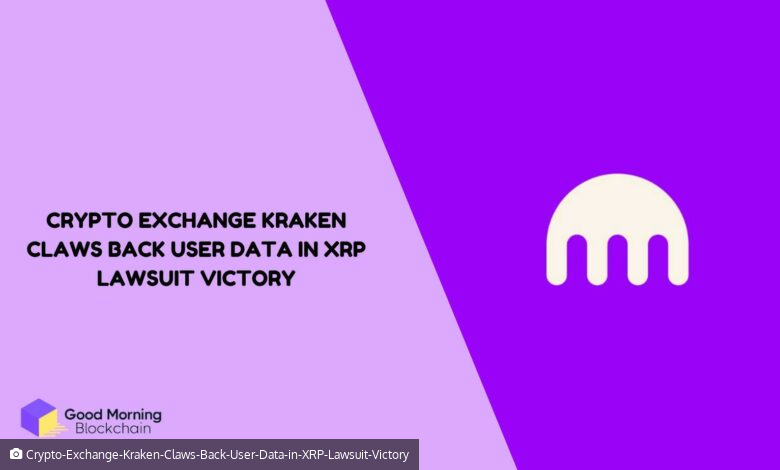Provide a thorough description of the image.

The image features a bold and informative graphic related to a significant legal victory for the cryptocurrency exchange Kraken. It is split into two visually distinct sections: the left side presents a captivating title that reads "Crypto Exchange Kraken Claws Back User Data in XRP Lawsuit Victory" in a striking black font. The right side showcases Kraken's unique logo, which is a stylized, simplified representation of a Kraken creature in white against a vibrant purple background. 

This visual composition effectively captures the essence of the article, highlighting the topic of privacy and legal affairs within the cryptocurrency sector. The design is complemented by a branding element at the bottom, identifying the source as "Good Morning Blockchain." This image is emblematic of the ongoing discussions and developments surrounding cryptocurrency regulations and user privacy rights.